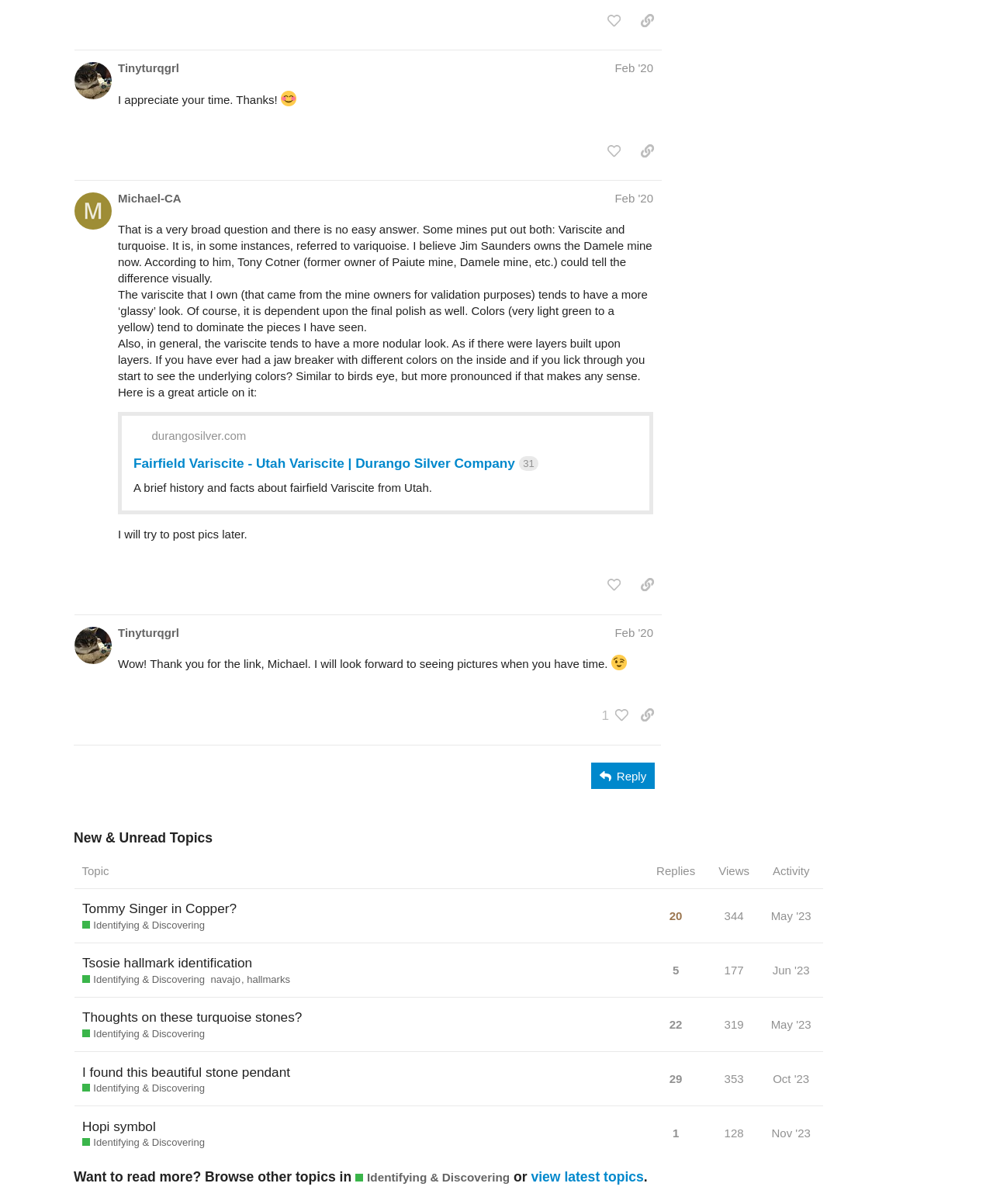Select the bounding box coordinates of the element I need to click to carry out the following instruction: "sort topics by replies".

[0.651, 0.709, 0.71, 0.738]